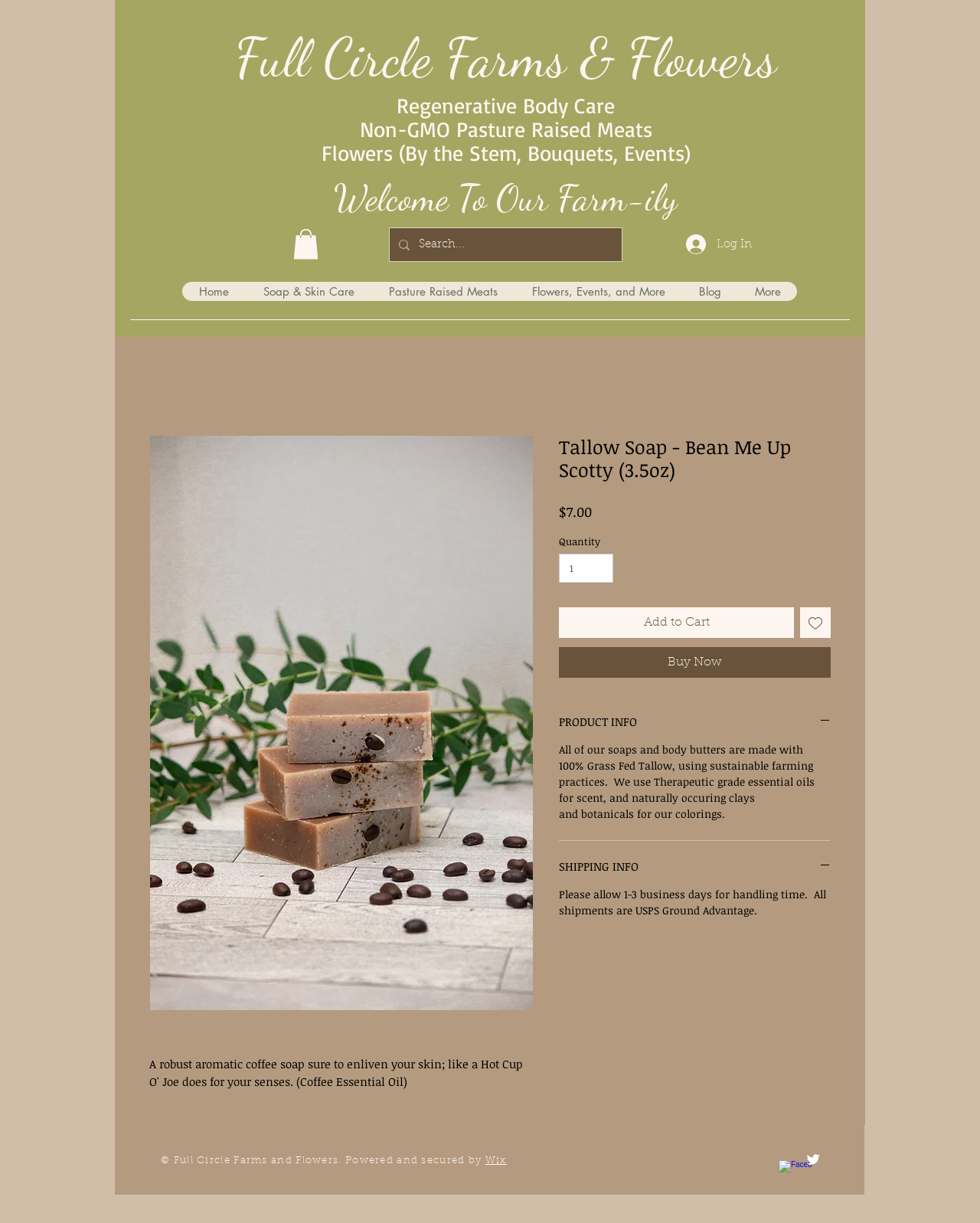Determine the bounding box coordinates of the region that needs to be clicked to achieve the task: "Go to home page".

[0.186, 0.23, 0.251, 0.246]